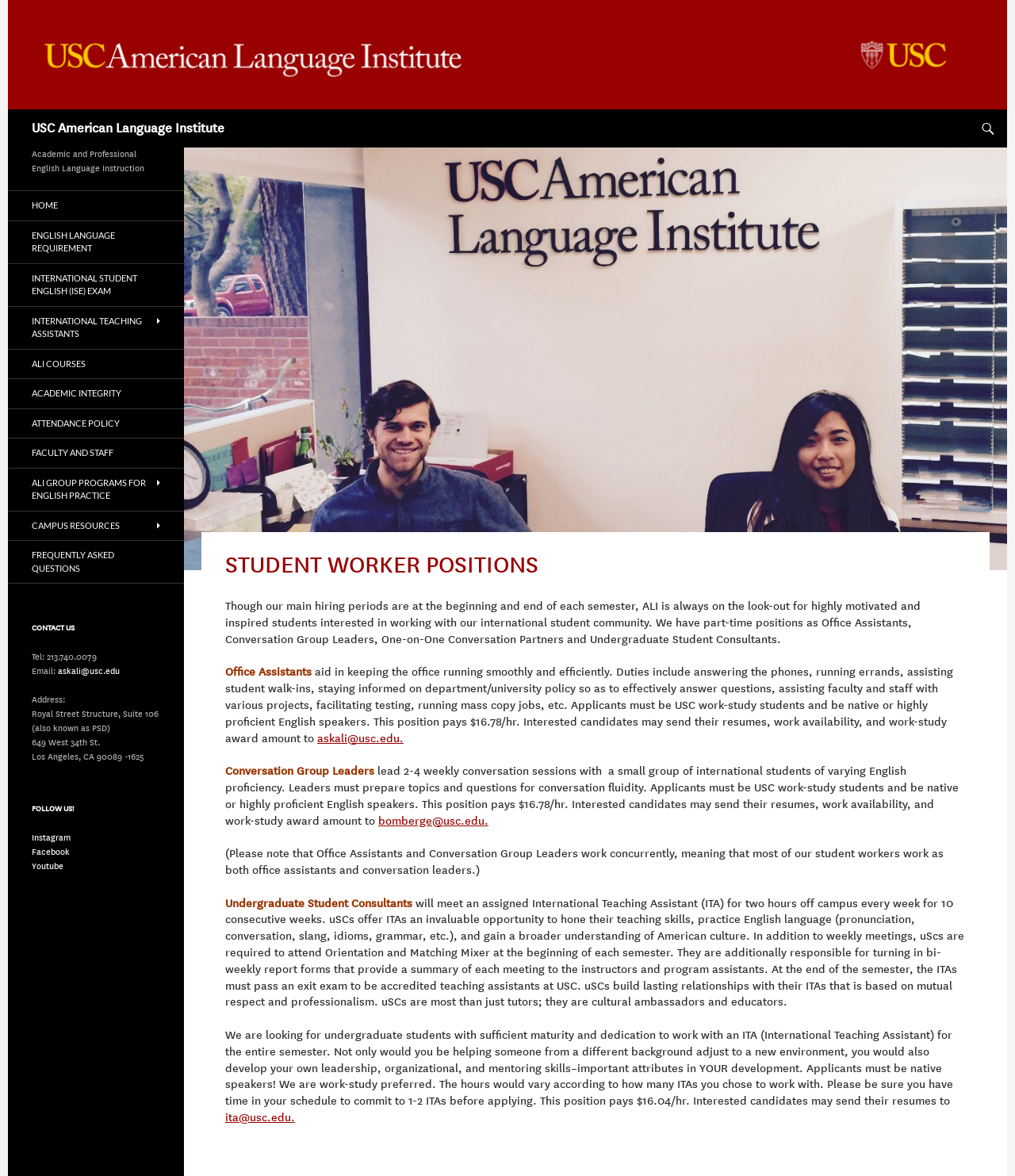What is the role of Undergraduate Student Consultants?
From the image, respond using a single word or phrase.

Meet with International Teaching Assistants